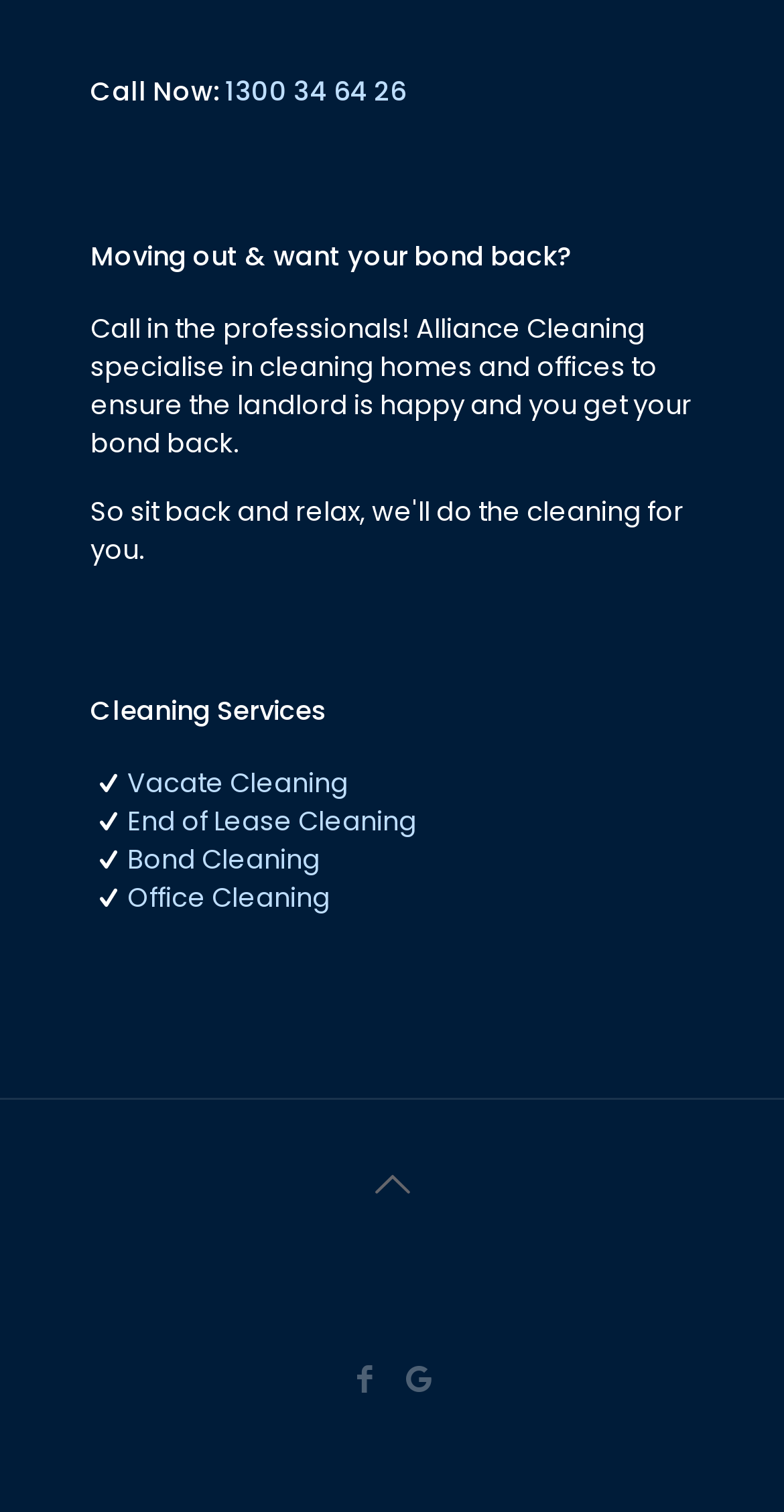What type of cleaning services are offered?
Please interpret the details in the image and answer the question thoroughly.

The webpage lists different types of cleaning services under the heading 'Cleaning Services', which includes links to 'Vacate Cleaning', 'End of Lease Cleaning', 'Bond Cleaning', and 'Office Cleaning'.